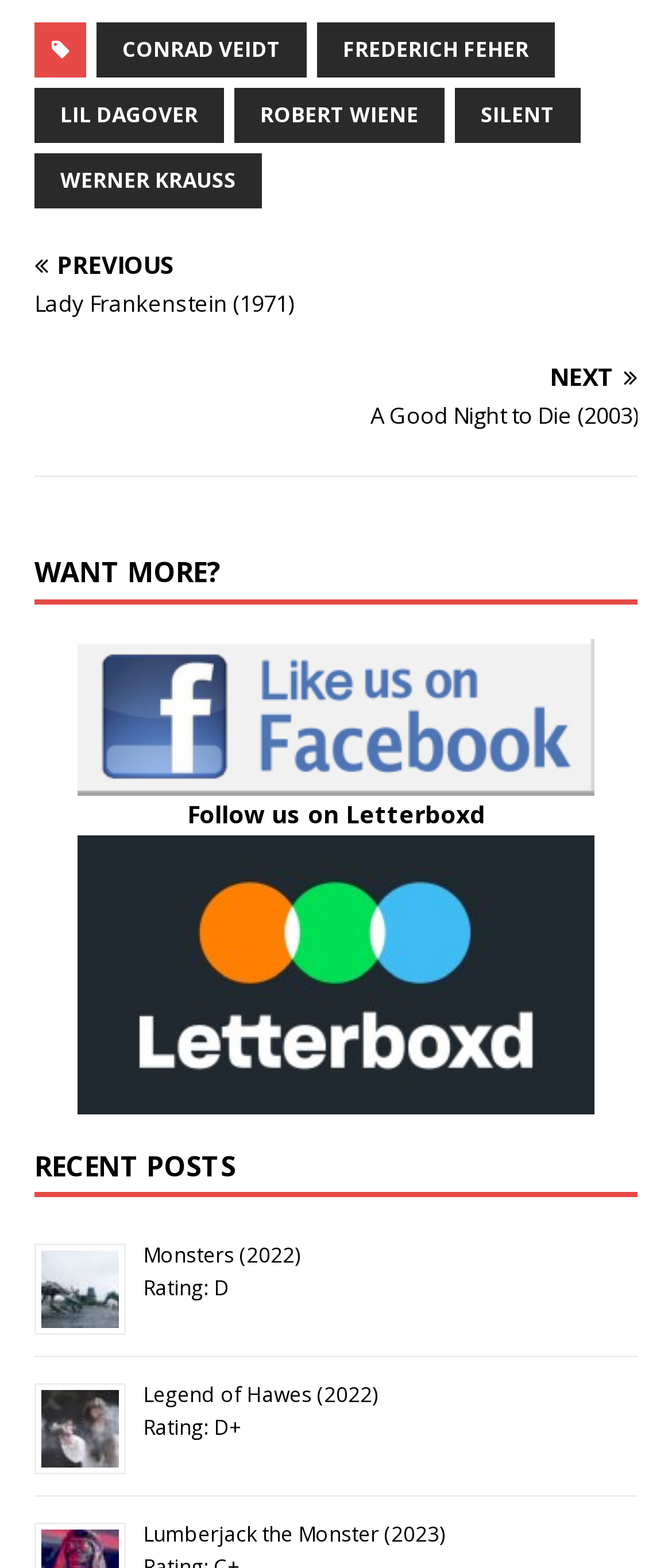Pinpoint the bounding box coordinates for the area that should be clicked to perform the following instruction: "Click on the link to view Conrad Veidt's page".

[0.144, 0.014, 0.456, 0.049]